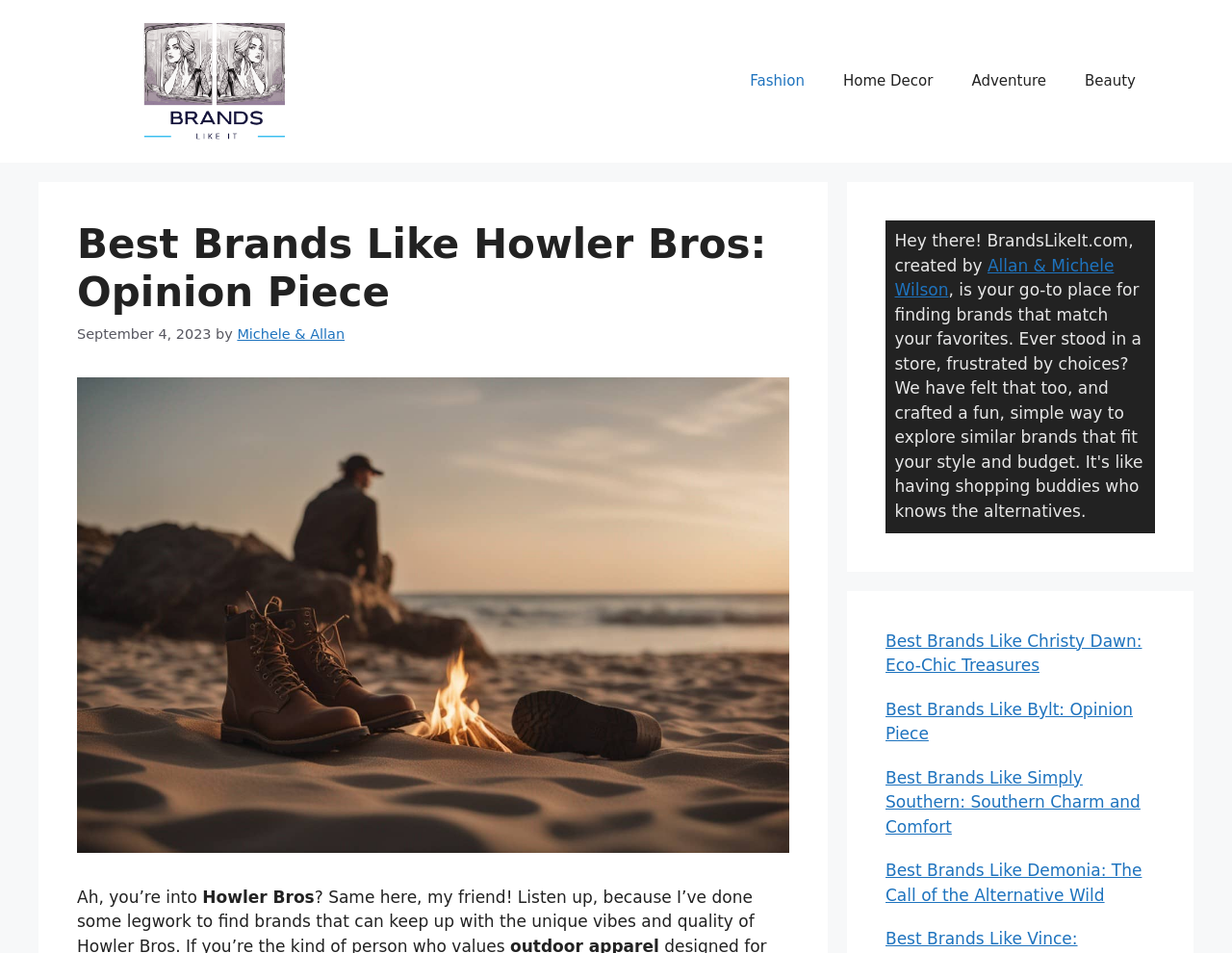Locate the bounding box coordinates of the area you need to click to fulfill this instruction: 'Click on the 'Adventure' link'. The coordinates must be in the form of four float numbers ranging from 0 to 1: [left, top, right, bottom].

[0.773, 0.055, 0.865, 0.116]